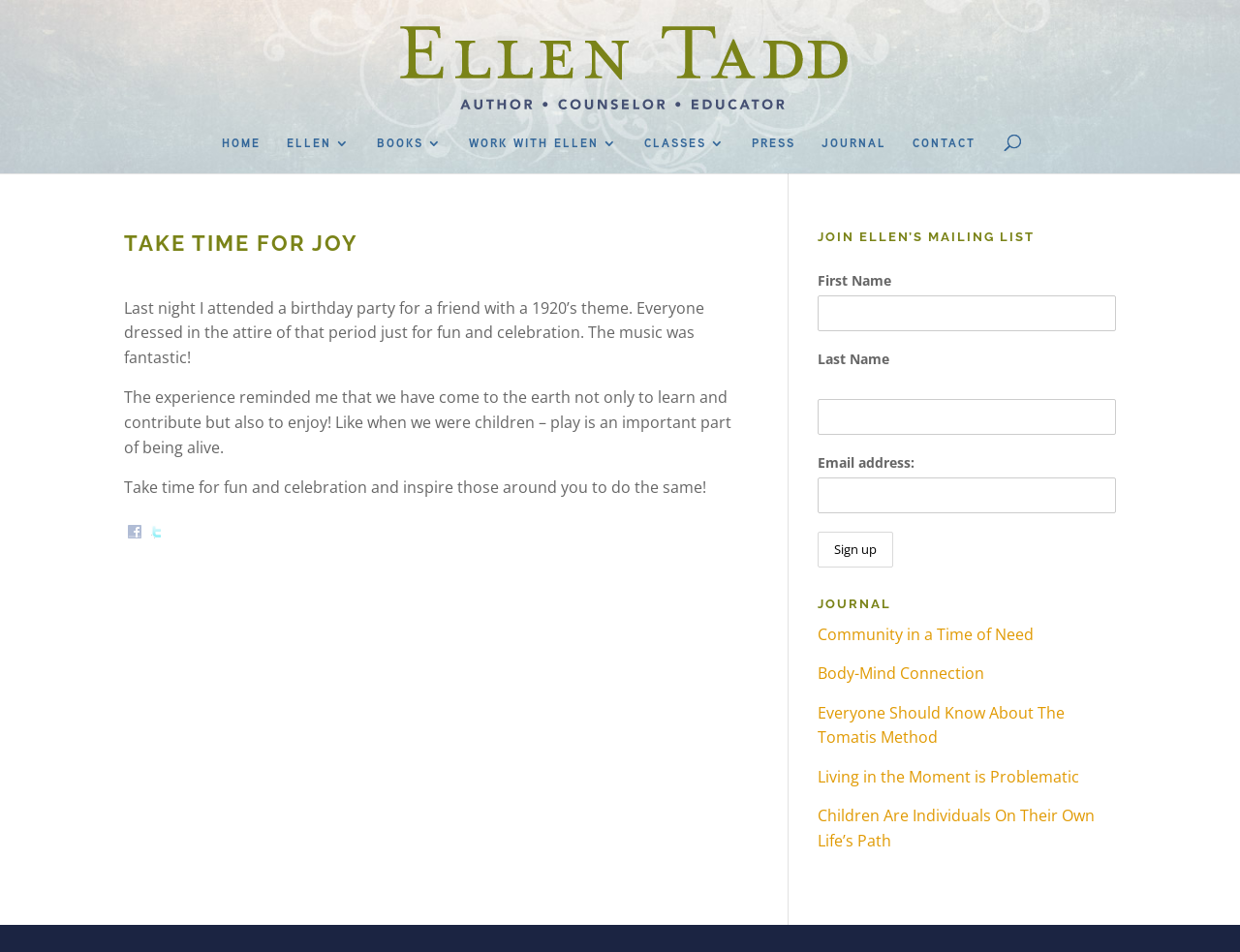Please specify the bounding box coordinates for the clickable region that will help you carry out the instruction: "Click the Twitter link".

None